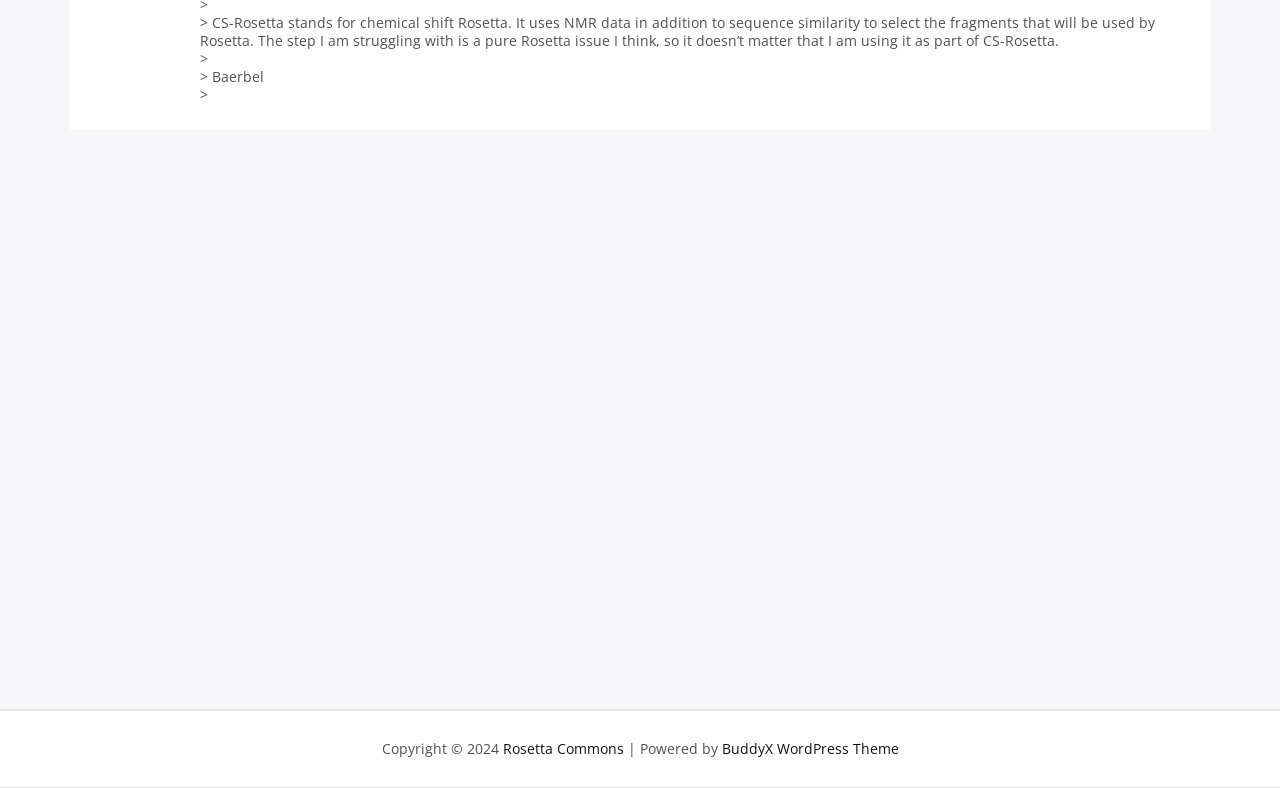Identify the bounding box coordinates for the UI element described as follows: "Books". Ensure the coordinates are four float numbers between 0 and 1, formatted as [left, top, right, bottom].

None